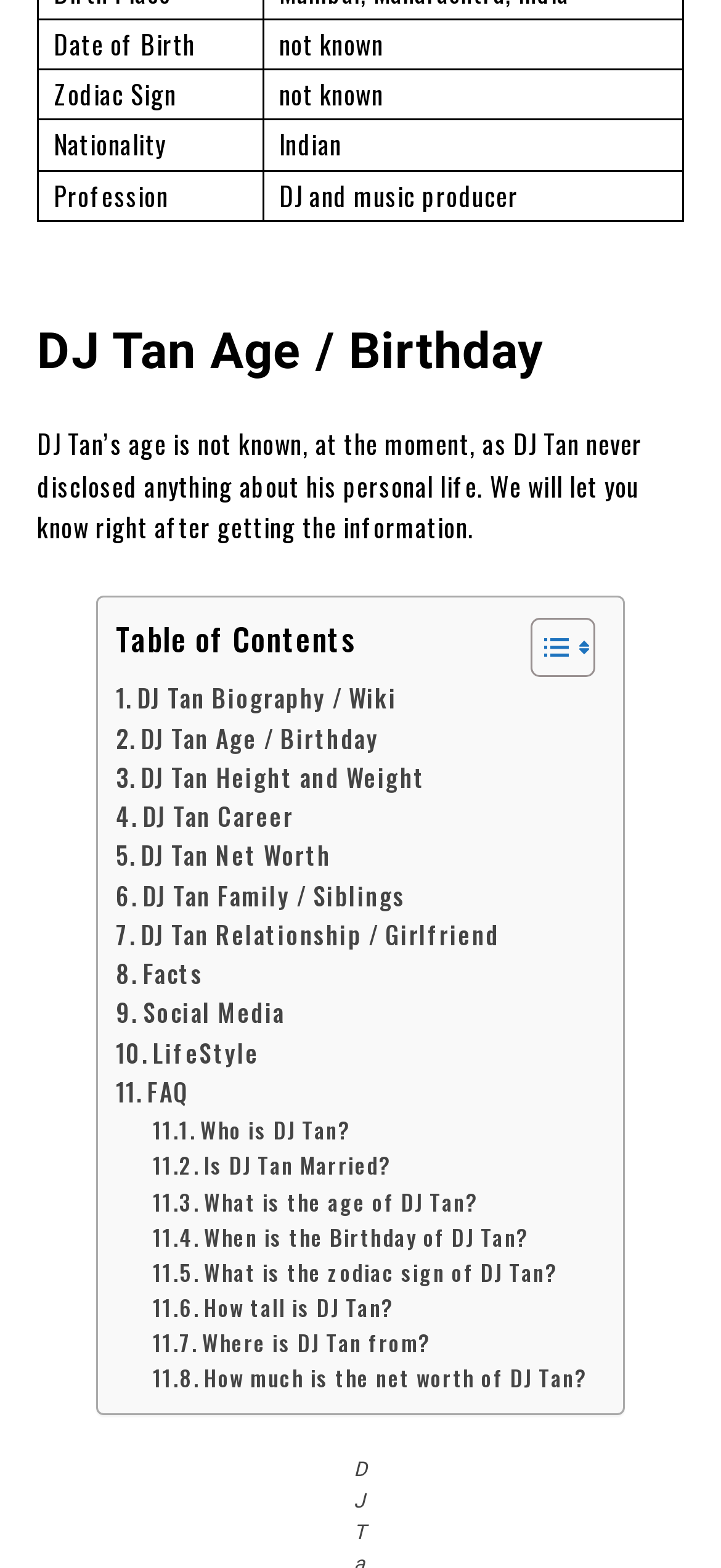Answer in one word or a short phrase: 
What is DJ Tan's nationality?

Indian